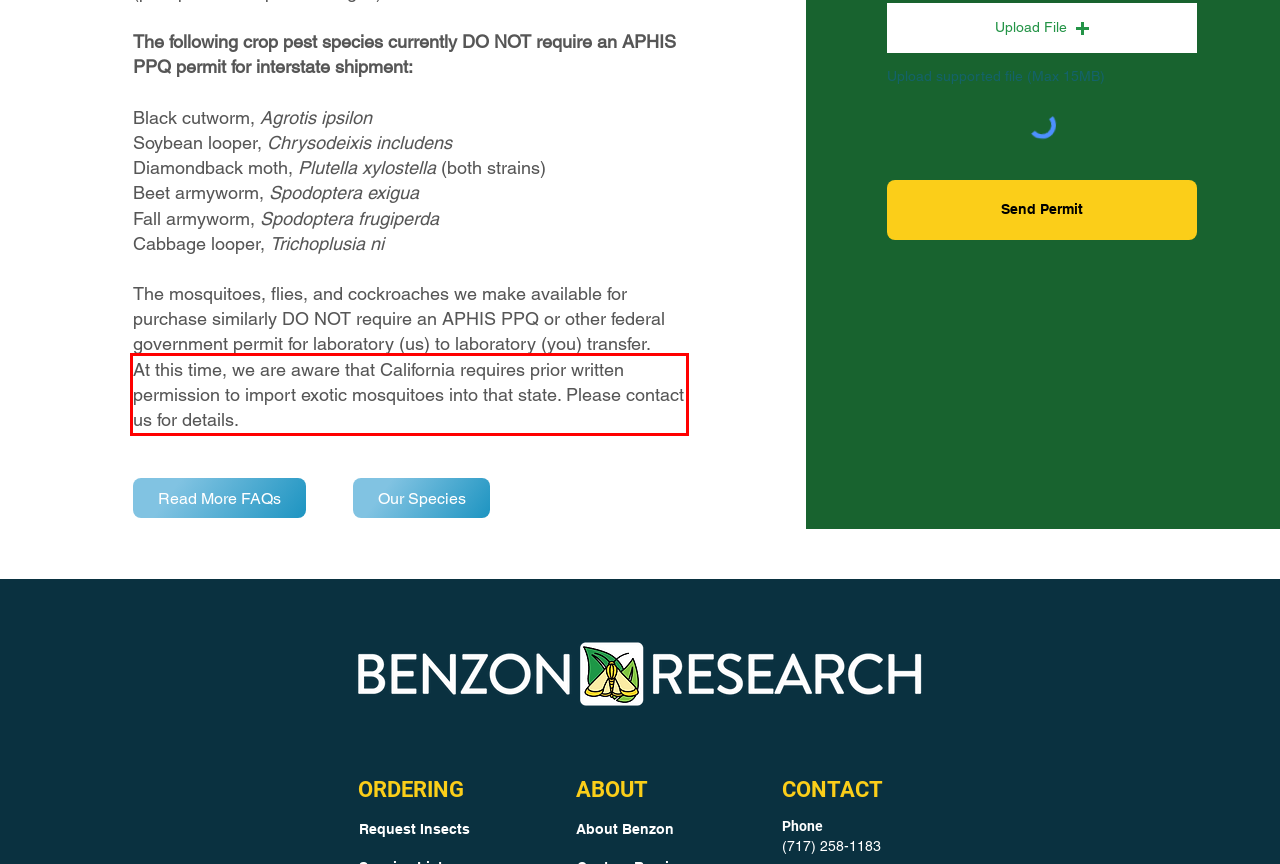Within the screenshot of the webpage, there is a red rectangle. Please recognize and generate the text content inside this red bounding box.

At this time, we are aware that California requires prior written permission to import exotic mosquitoes into that state. Please contact us for details.